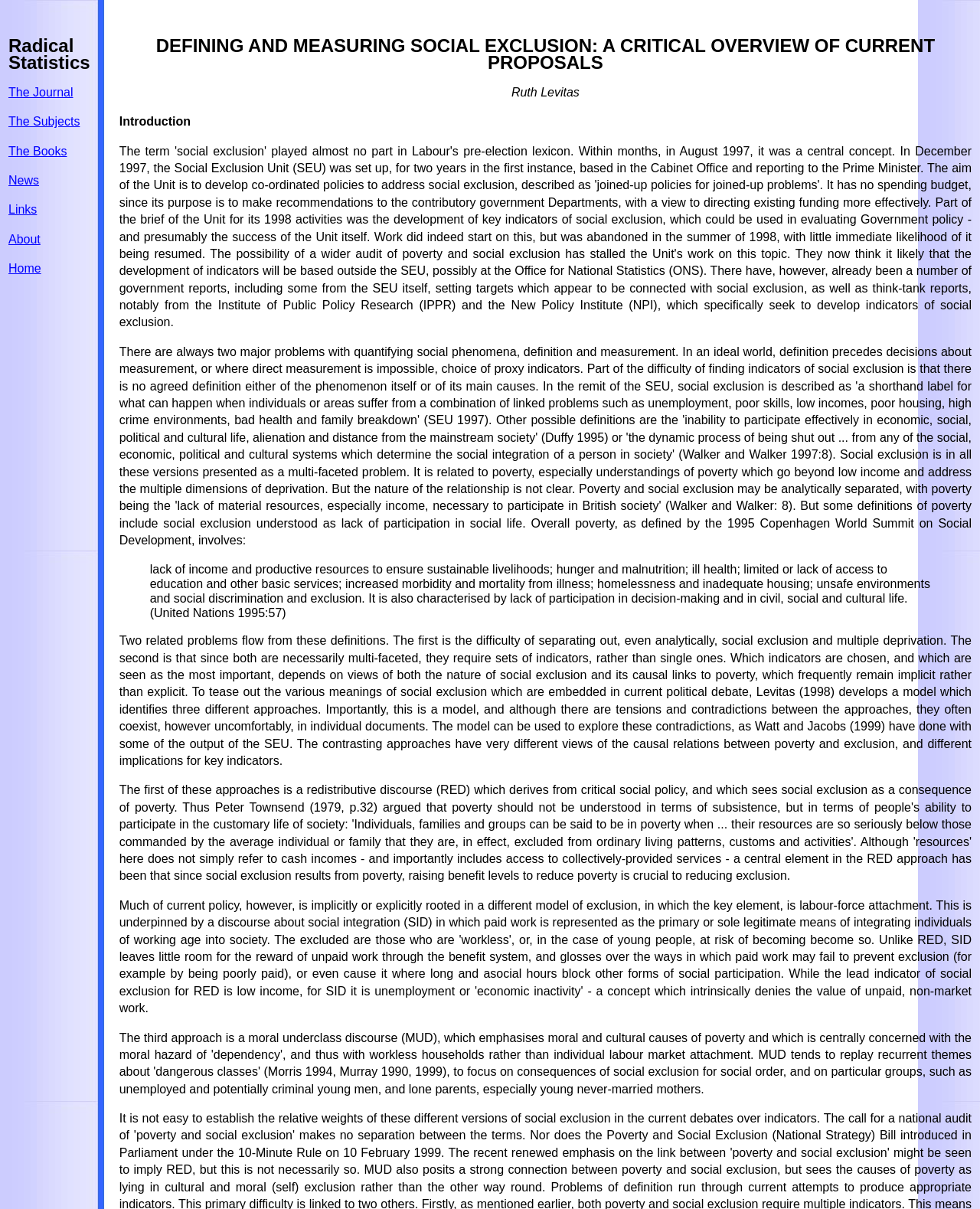Given the element description "Home" in the screenshot, predict the bounding box coordinates of that UI element.

[0.009, 0.217, 0.042, 0.227]